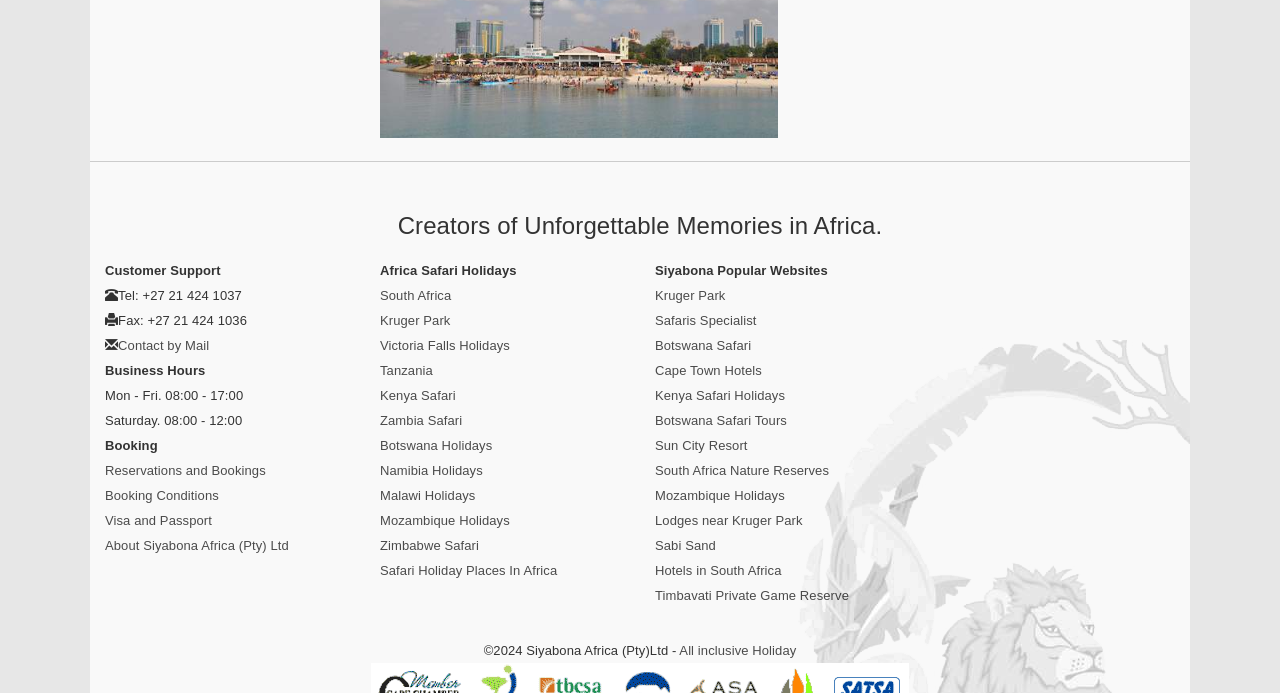Please identify the bounding box coordinates of the element's region that I should click in order to complete the following instruction: "Explore Kruger Park safari options". The bounding box coordinates consist of four float numbers between 0 and 1, i.e., [left, top, right, bottom].

[0.512, 0.415, 0.567, 0.437]